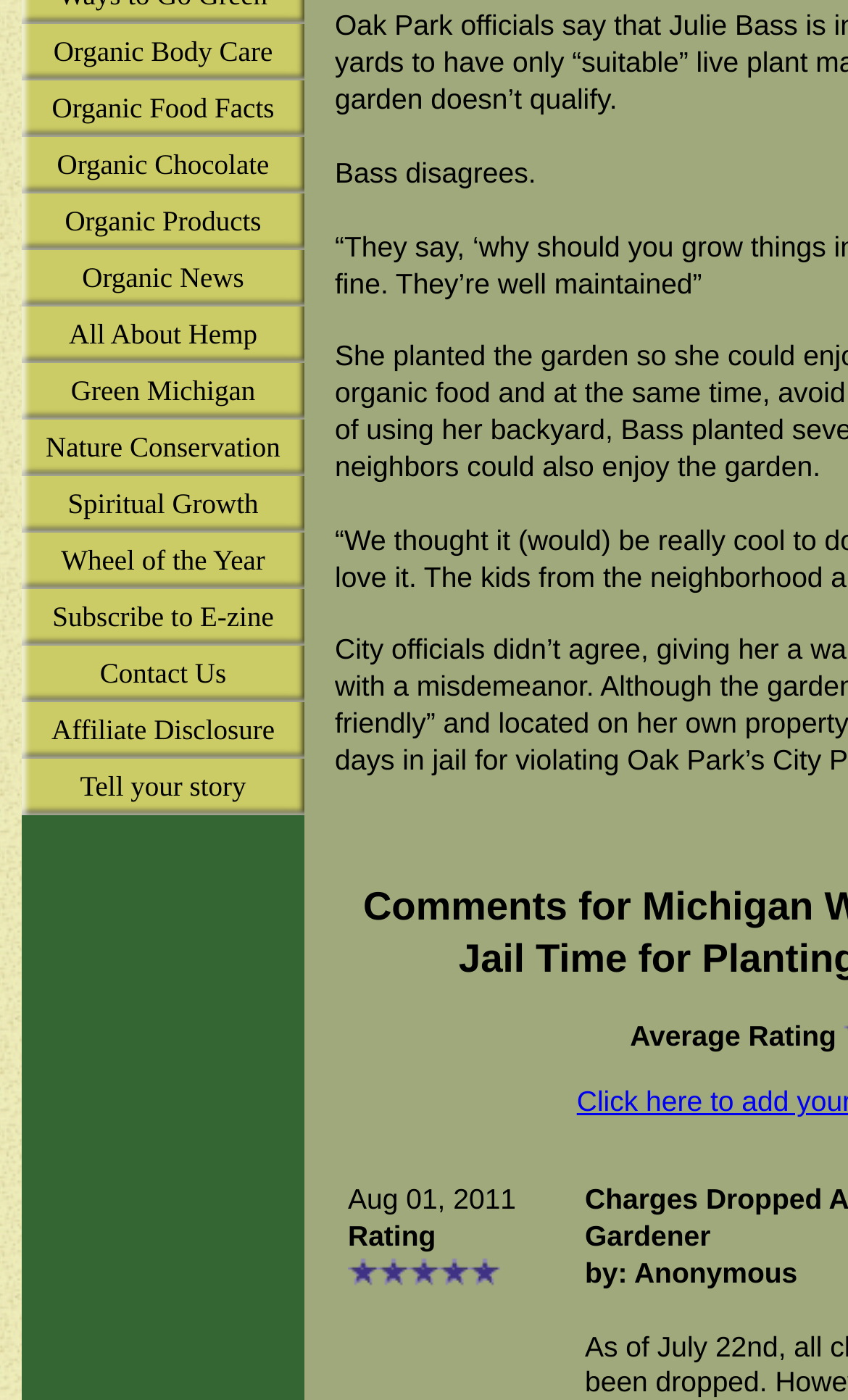Please determine the bounding box of the UI element that matches this description: Organic Food Facts. The coordinates should be given as (top-left x, top-left y, bottom-right x, bottom-right y), with all values between 0 and 1.

[0.026, 0.057, 0.359, 0.098]